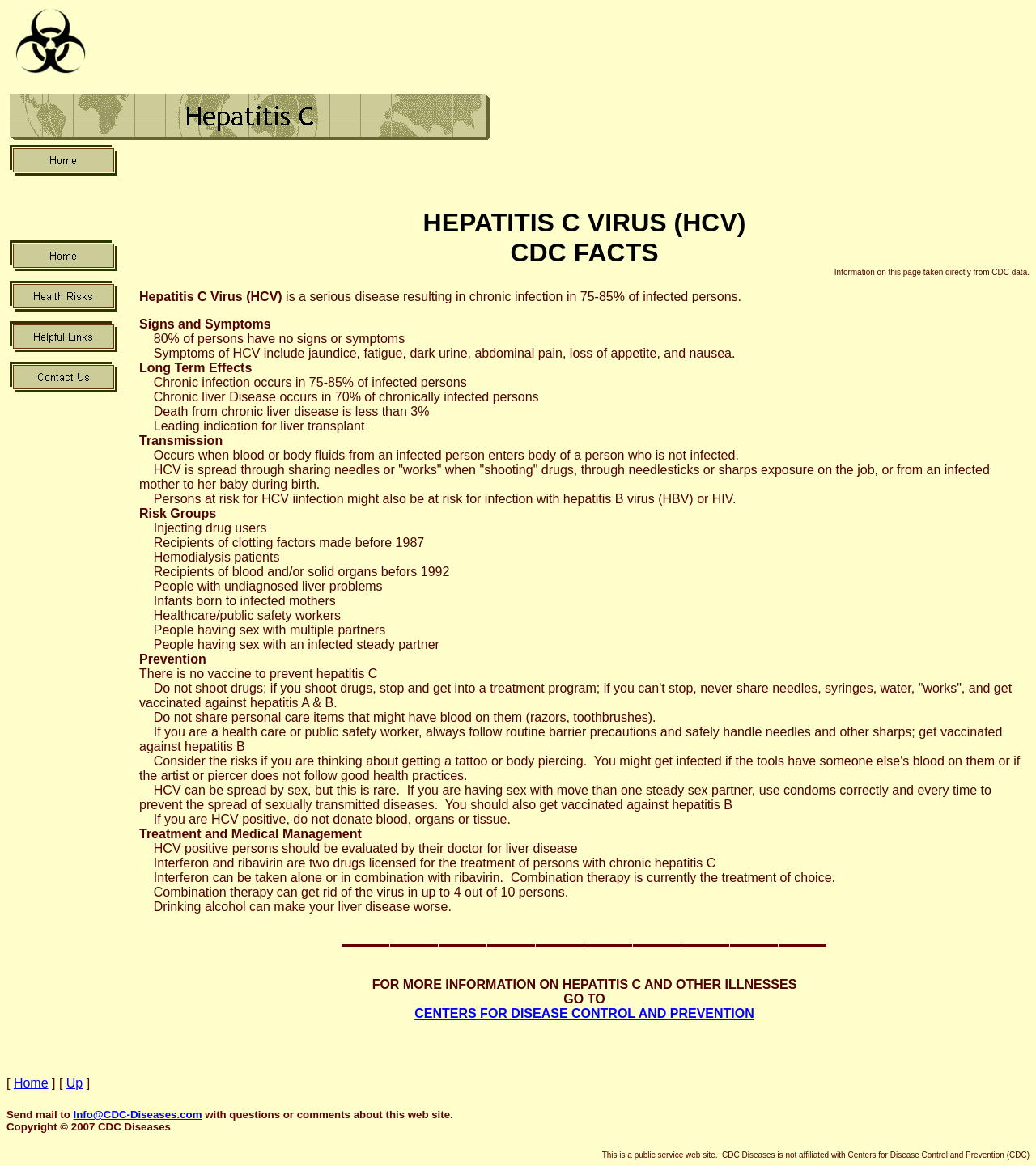What is the name of the virus described on this webpage?
Using the image, answer in one word or phrase.

Hepatitis C Virus